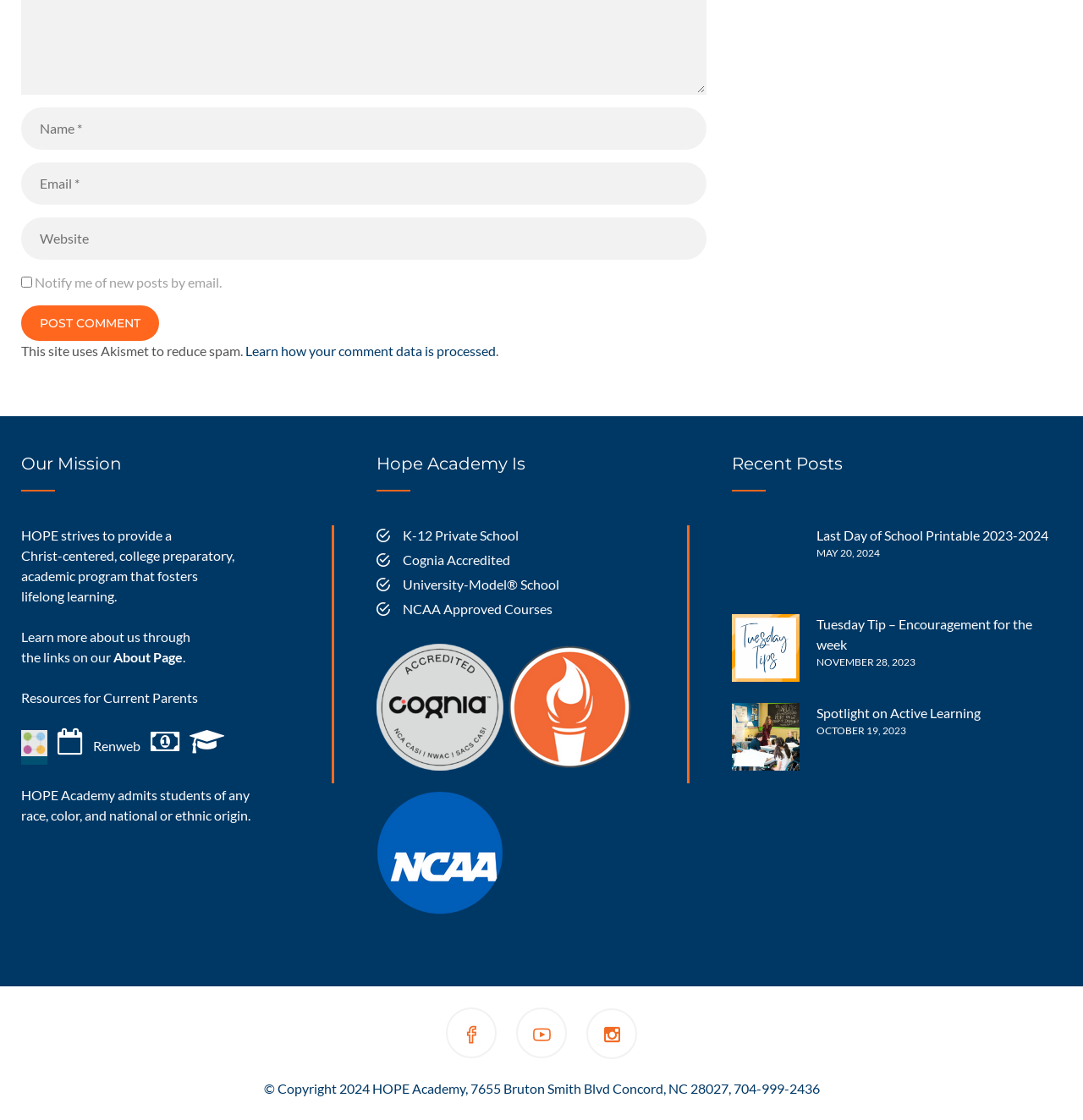Locate the bounding box of the UI element described in the following text: "Spotlight on Active Learning".

[0.754, 0.629, 0.905, 0.643]